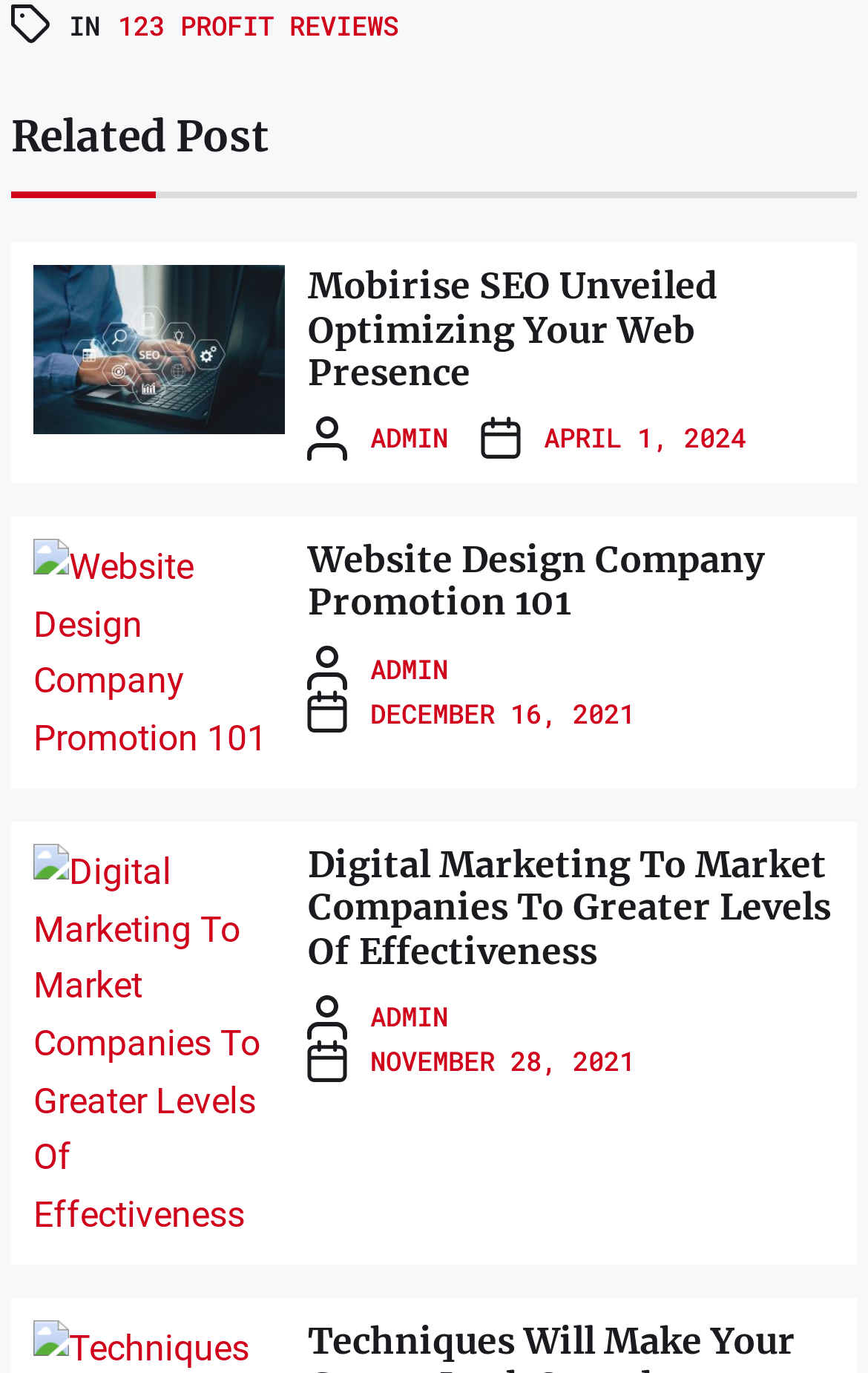Who is the author of the second article? Based on the image, give a response in one word or a short phrase.

ADMIN